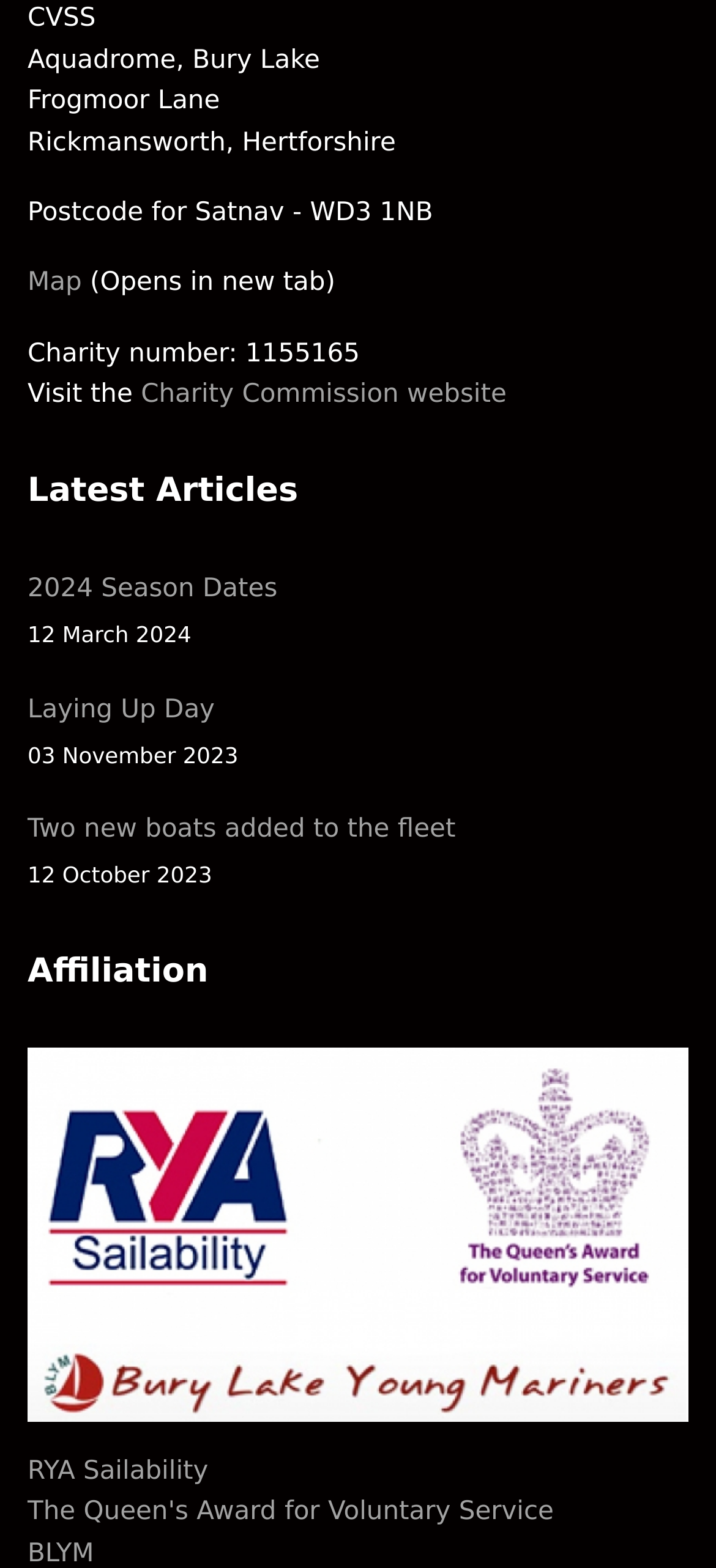Answer this question using a single word or a brief phrase:
What is the name of the lake mentioned?

Bury Lake